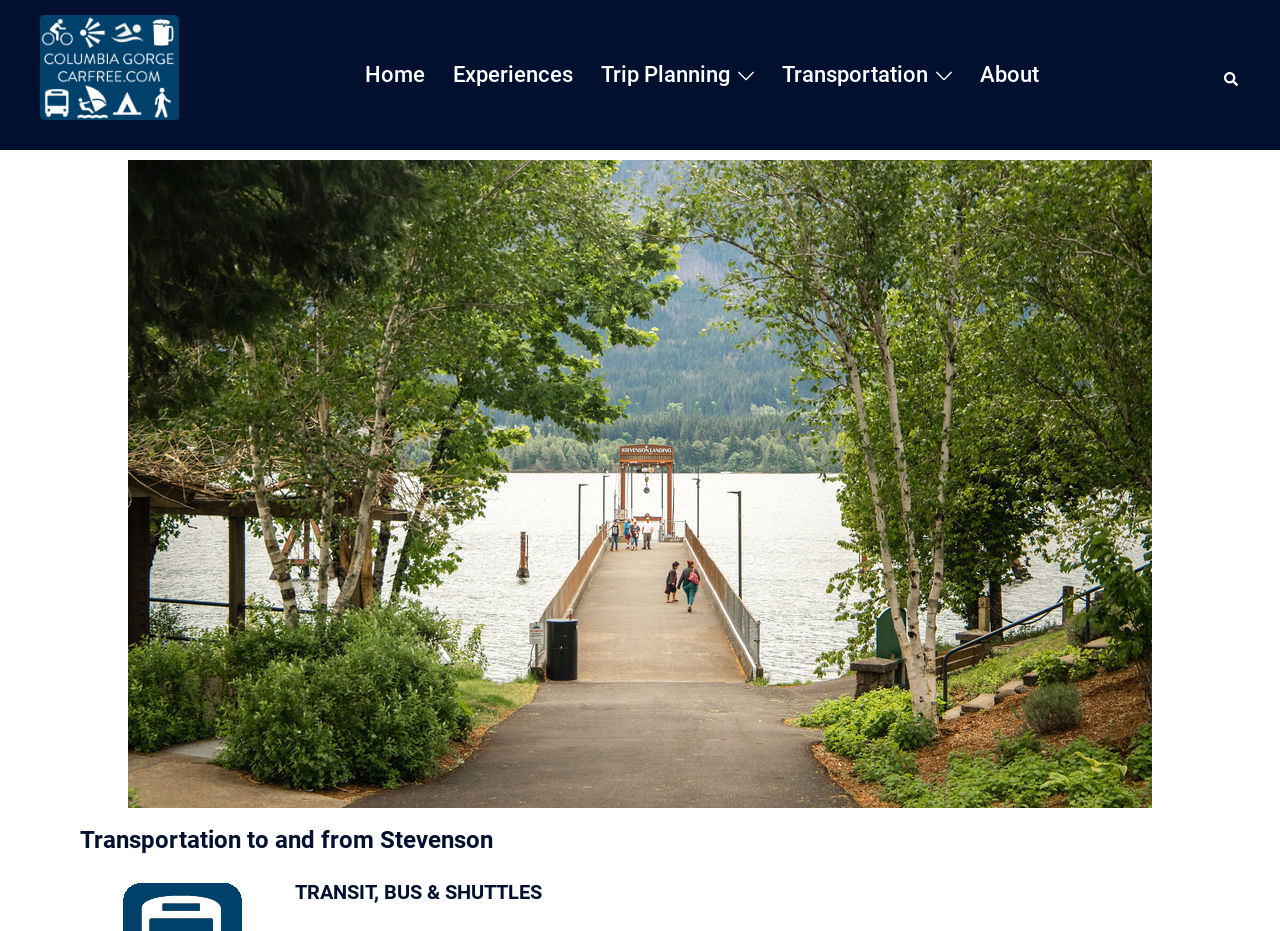Identify the bounding box coordinates of the clickable section necessary to follow the following instruction: "view experiences". The coordinates should be presented as four float numbers from 0 to 1, i.e., [left, top, right, bottom].

[0.354, 0.061, 0.447, 0.1]